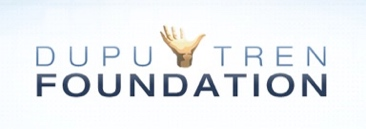Compose an extensive description of the image.

The image represents the logo of the Dupuytren Foundation, featuring a stylized hand symbol that underscores its focus on Dupuytren's disease—a condition affecting the hand. The logo combines the foundation's name, "DUPUYTREN FOUNDATION," prominently displayed in a clear, modern font, with the hand graphic, which symbolizes care, healing, and the foundation's commitment to supporting individuals and families affected by this medical condition. The design is sleek and professional, reflecting the foundation's mission to provide resources and awareness for Dupuytren's disease and related hand therapy.